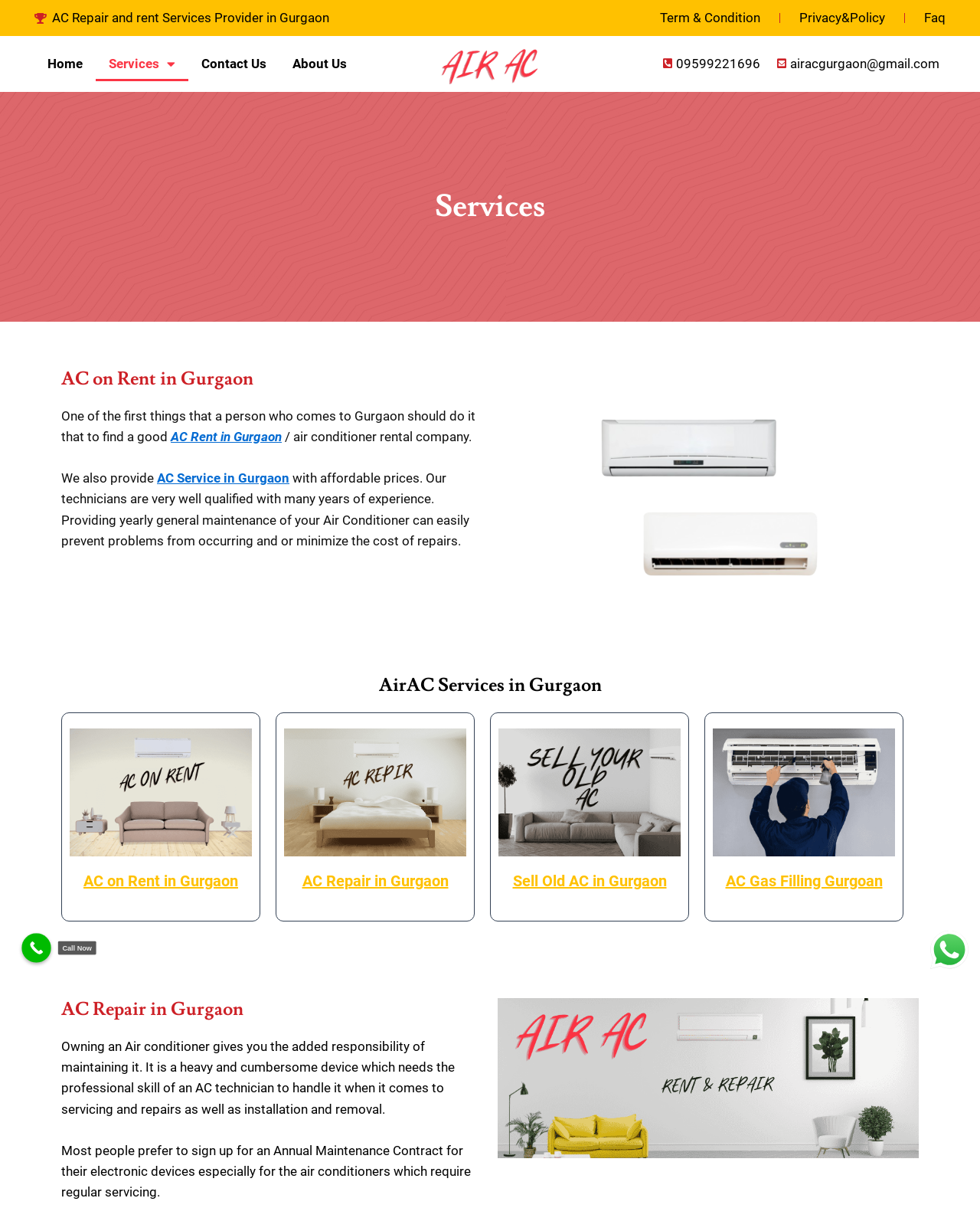Please identify the bounding box coordinates of the element that needs to be clicked to execute the following command: "Call now". Provide the bounding box using four float numbers between 0 and 1, formatted as [left, top, right, bottom].

[0.022, 0.764, 0.052, 0.788]